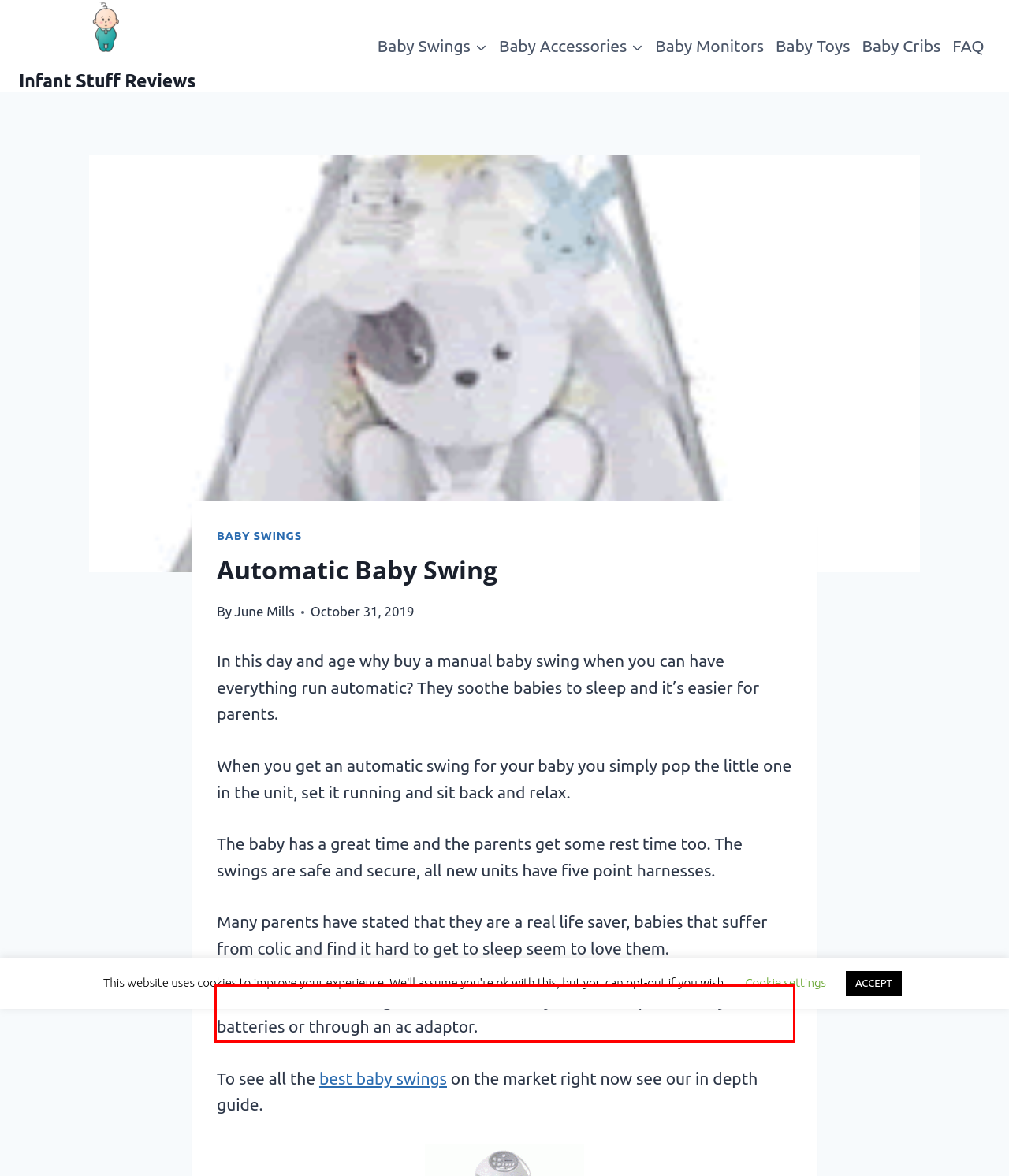Using the webpage screenshot, recognize and capture the text within the red bounding box.

Of course for the swing to be automatic they have to be powered by either batteries or through an ac adaptor.